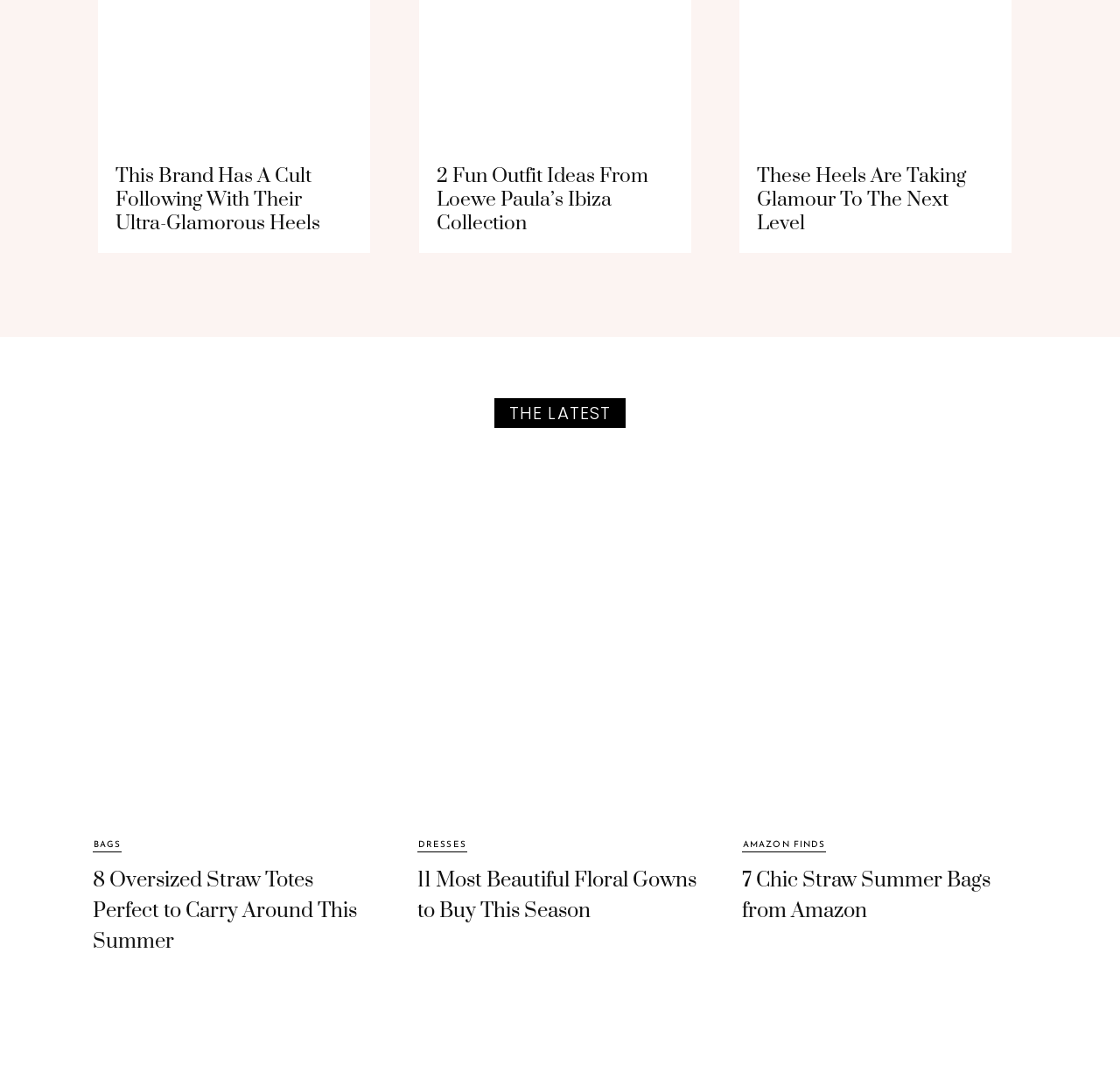Determine the bounding box coordinates of the region that needs to be clicked to achieve the task: "Check out the chic straw summer bags from Amazon".

[0.662, 0.421, 0.917, 0.765]